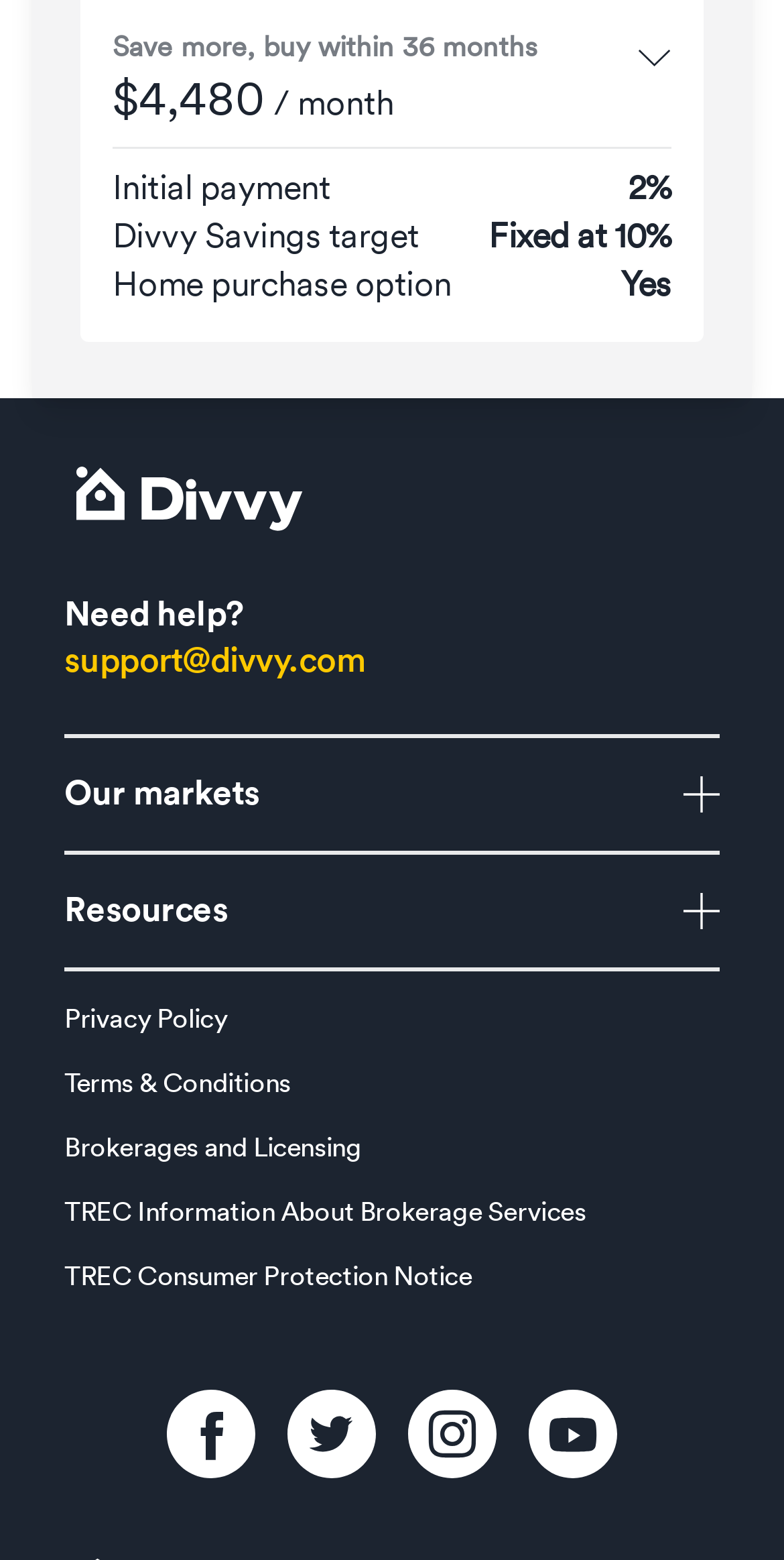Please identify the bounding box coordinates of the clickable element to fulfill the following instruction: "Click the 'Save more, buy within 36 months $4,480 / month' button". The coordinates should be four float numbers between 0 and 1, i.e., [left, top, right, bottom].

[0.144, 0.017, 0.856, 0.094]